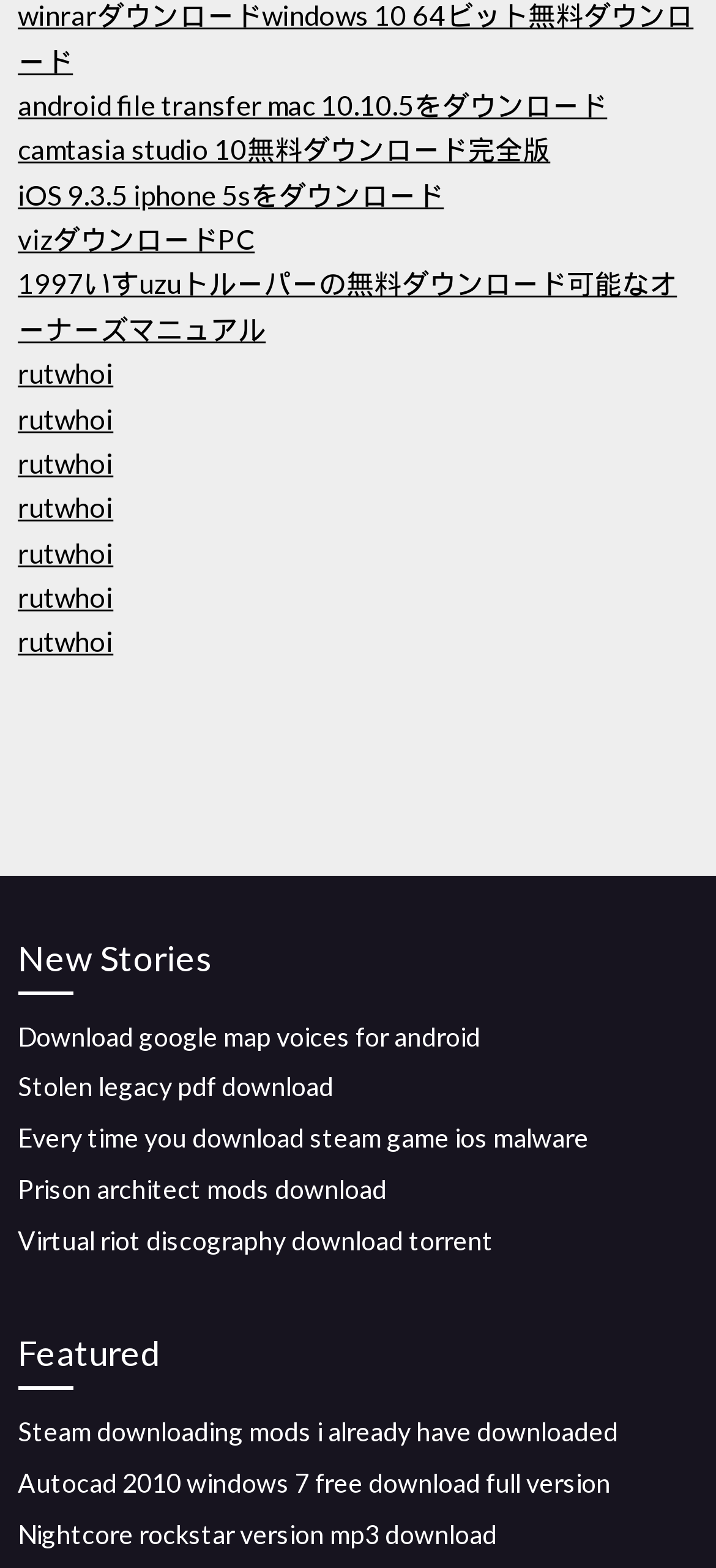Please find the bounding box coordinates of the element's region to be clicked to carry out this instruction: "Read new stories".

[0.025, 0.593, 0.975, 0.634]